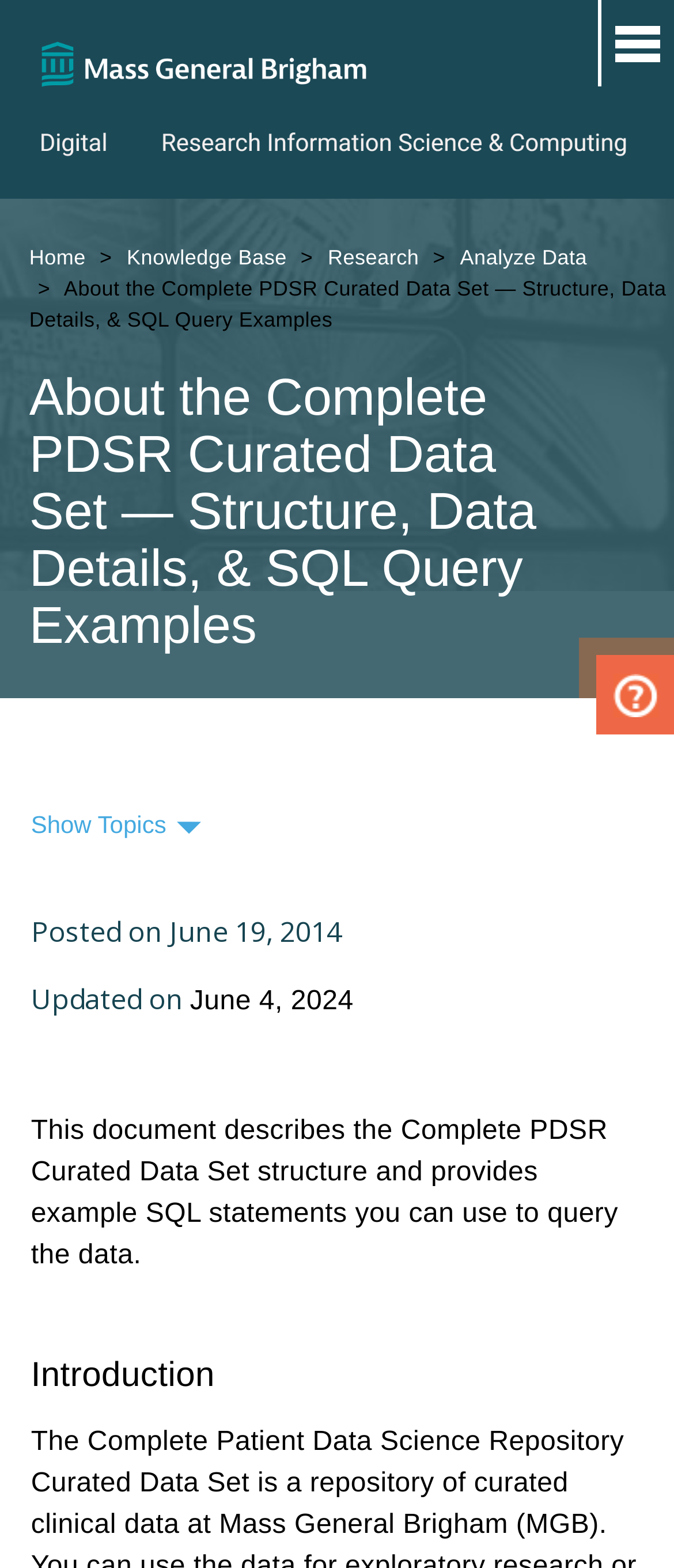Using the elements shown in the image, answer the question comprehensively: What is the purpose of the 'Show Topics' button?

The 'Show Topics' button is likely used to display or hide topics related to the document. The button's text 'Show Topics' and its icon suggest this functionality.